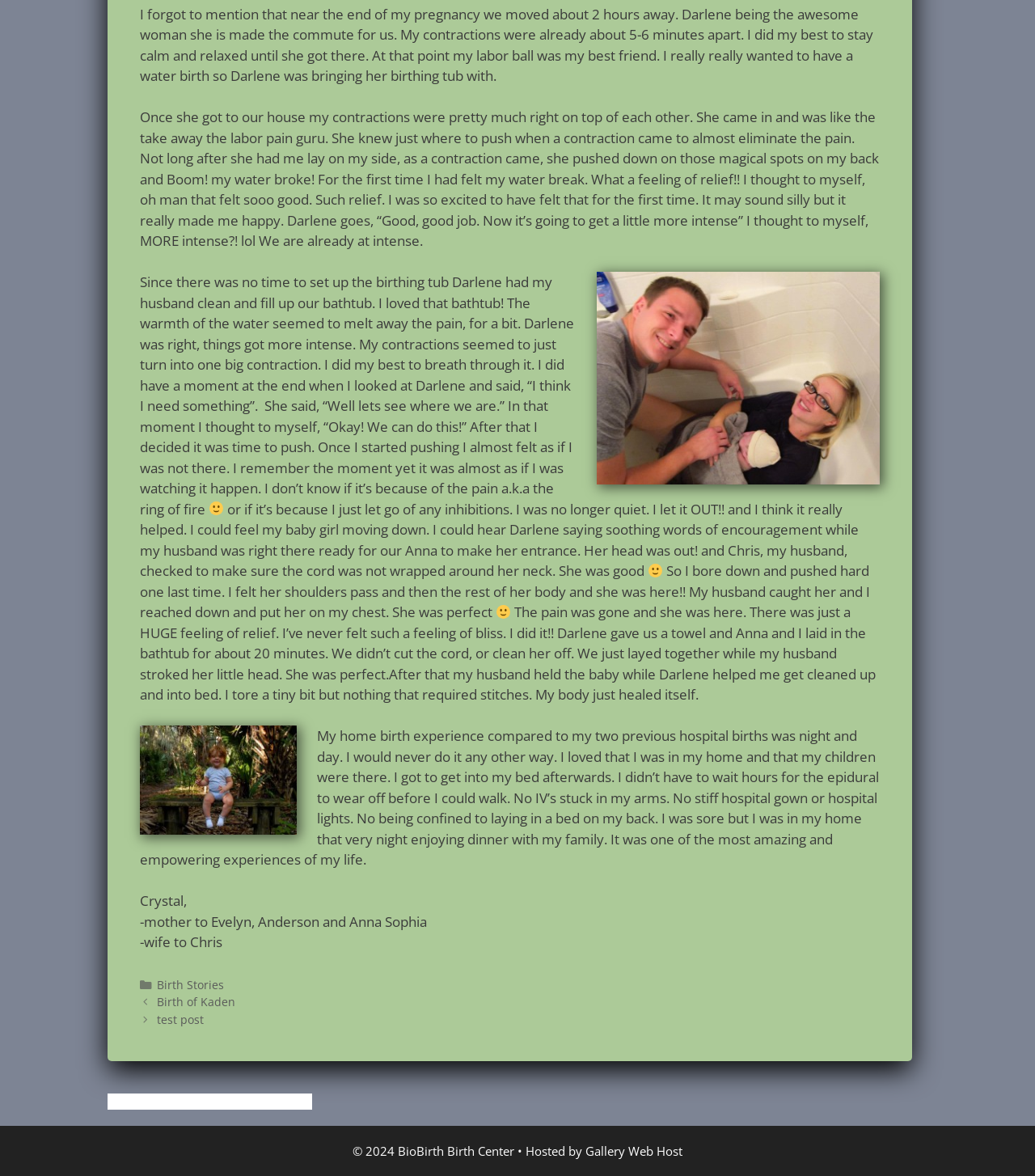What is the author's name?
Please craft a detailed and exhaustive response to the question.

The author's name is mentioned at the end of the birth story, where it says 'Crystal, -mother to Evelyn, Anderson and Anna Sophia'.